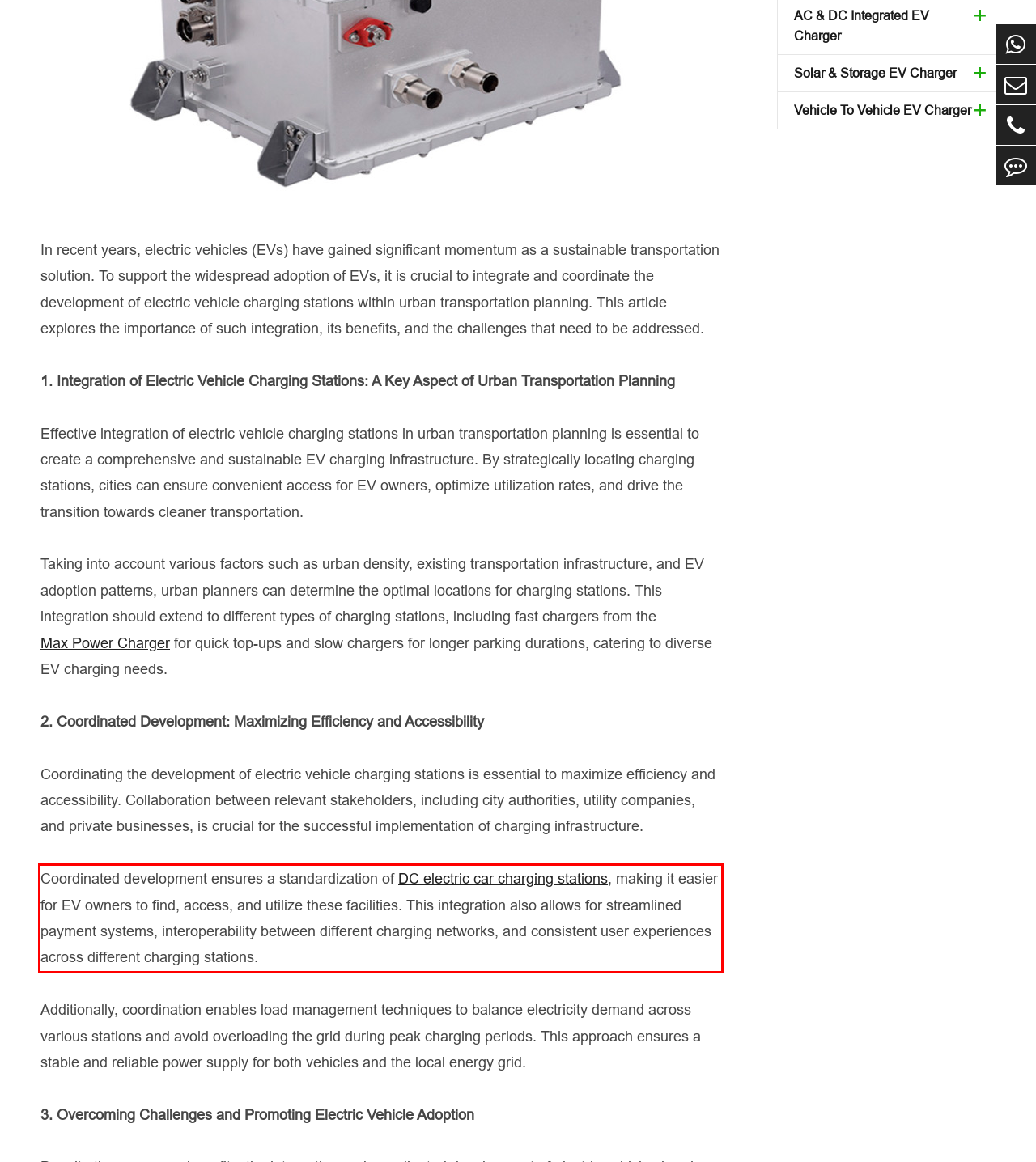Please extract the text content within the red bounding box on the webpage screenshot using OCR.

Coordinated development ensures a standardization of DC electric car charging stations, making it easier for EV owners to find, access, and utilize these facilities. This integration also allows for streamlined payment systems, interoperability between different charging networks, and consistent user experiences across different charging stations.